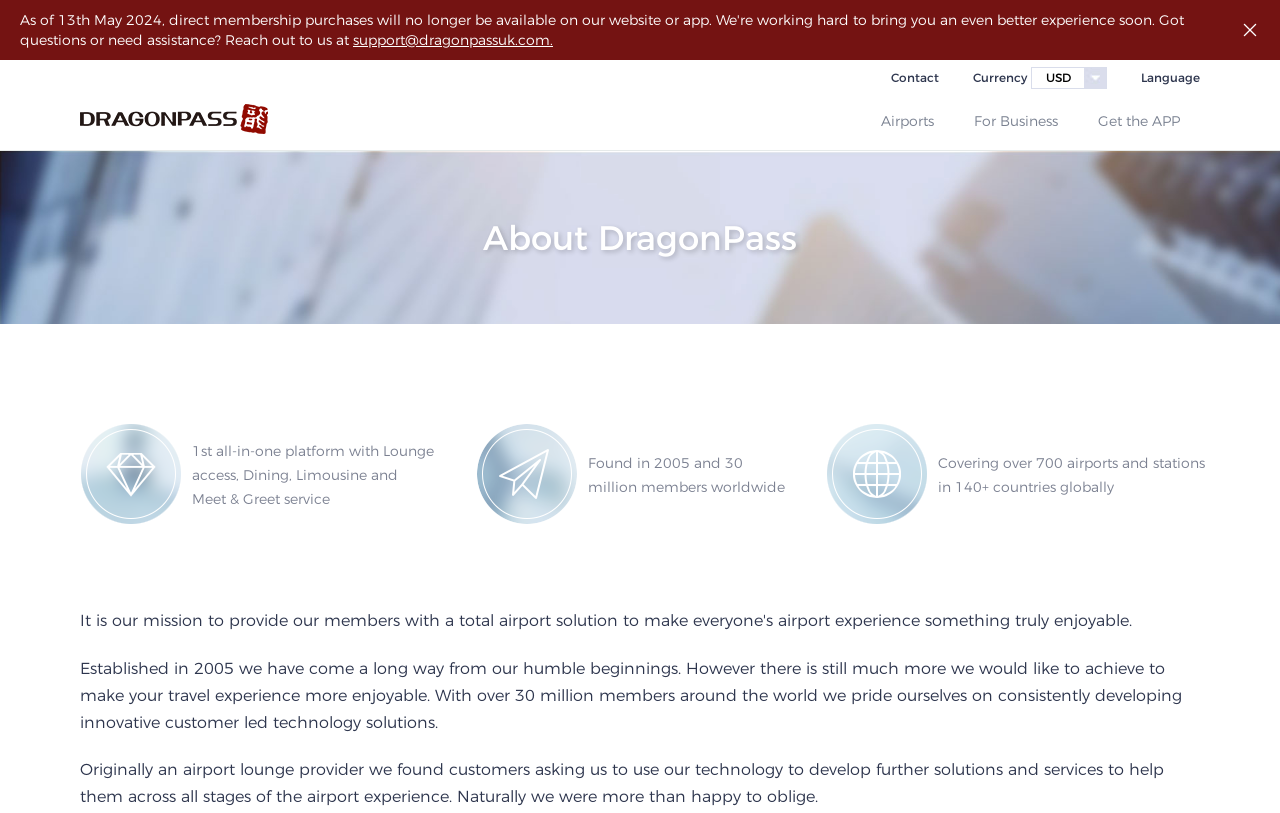Identify the bounding box of the HTML element described as: "Contact".

[0.696, 0.086, 0.734, 0.105]